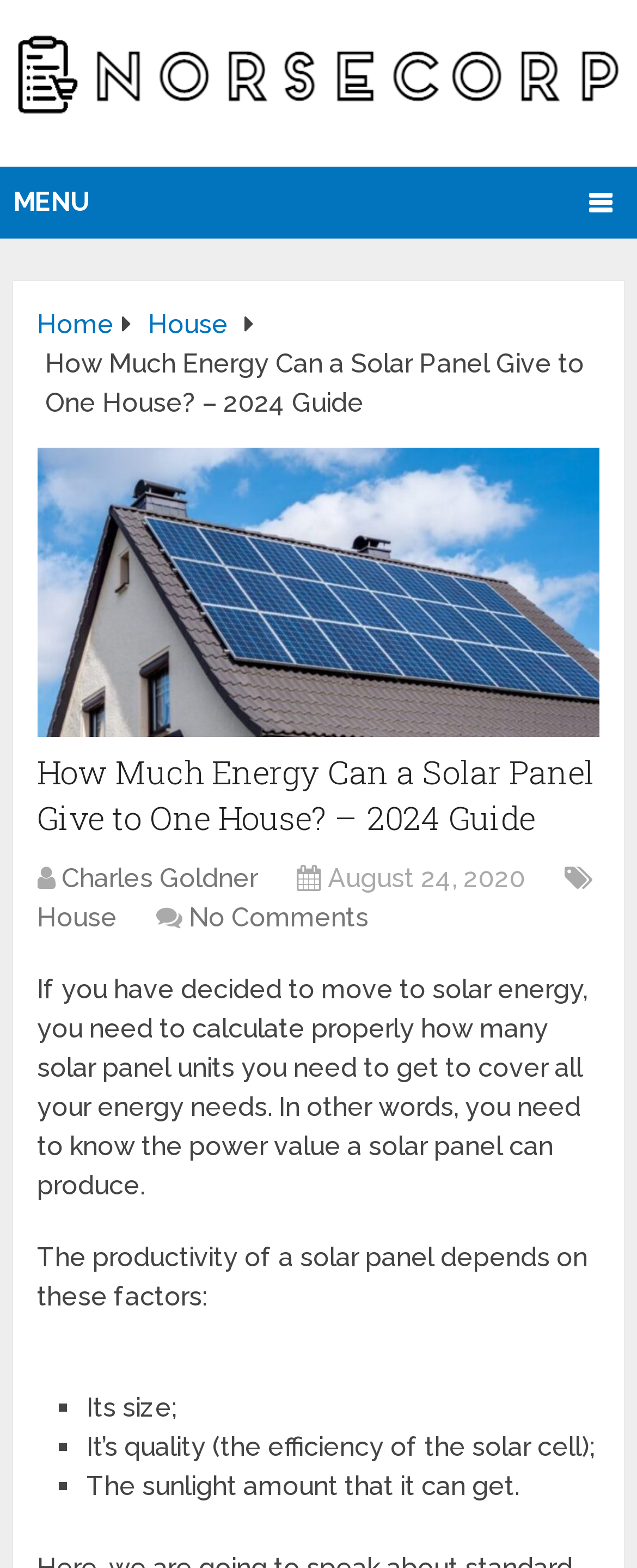What factors affect the productivity of a solar panel?
Please give a detailed answer to the question using the information shown in the image.

The webpage lists three factors that affect the productivity of a solar panel: its size, its quality (the efficiency of the solar cell), and the amount of sunlight it can get. These factors are listed in a bullet point list on the webpage.